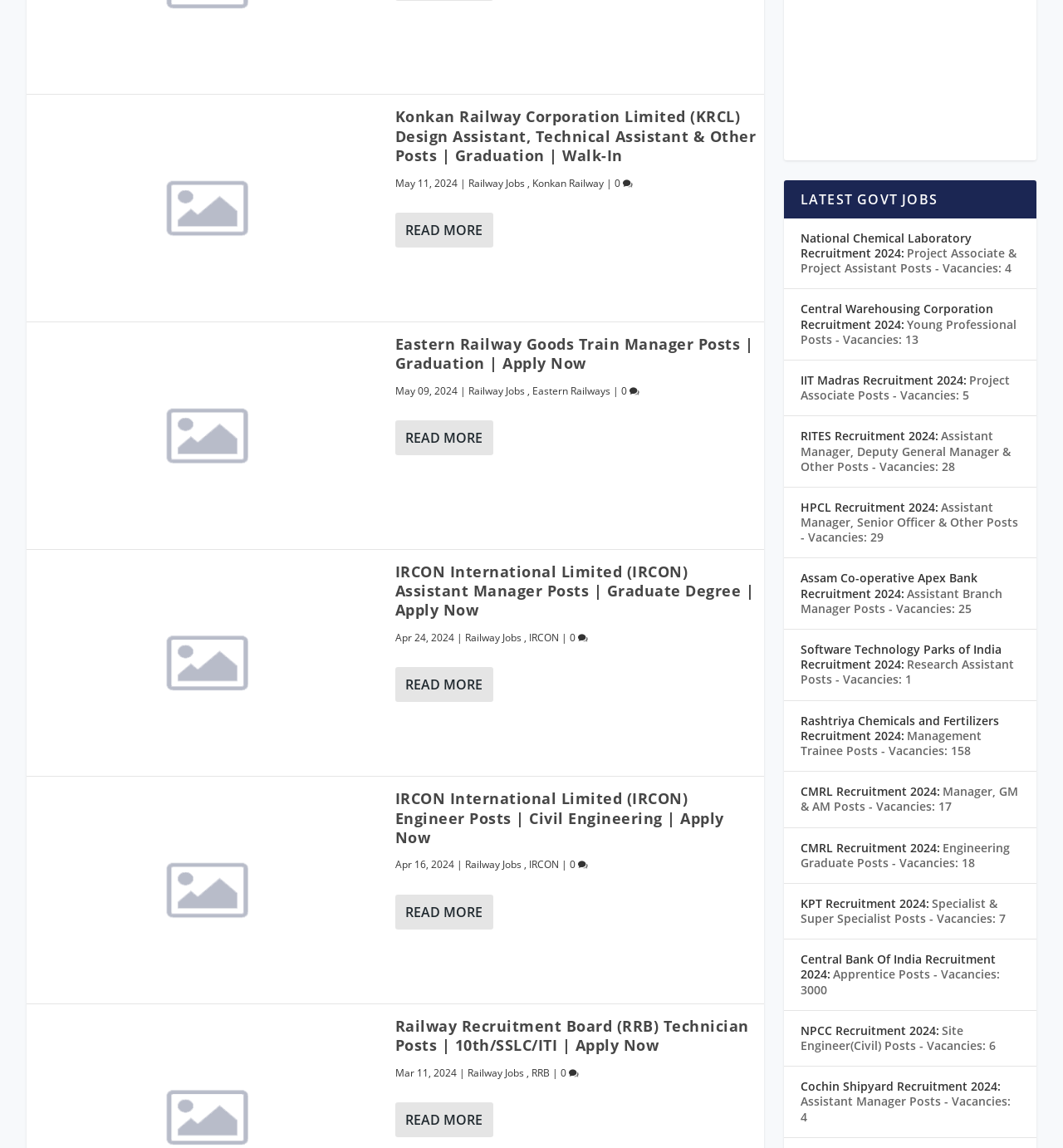Please locate the bounding box coordinates of the element that should be clicked to complete the given instruction: "Read more about Eastern Railway Goods Train Manager Posts".

[0.372, 0.366, 0.464, 0.397]